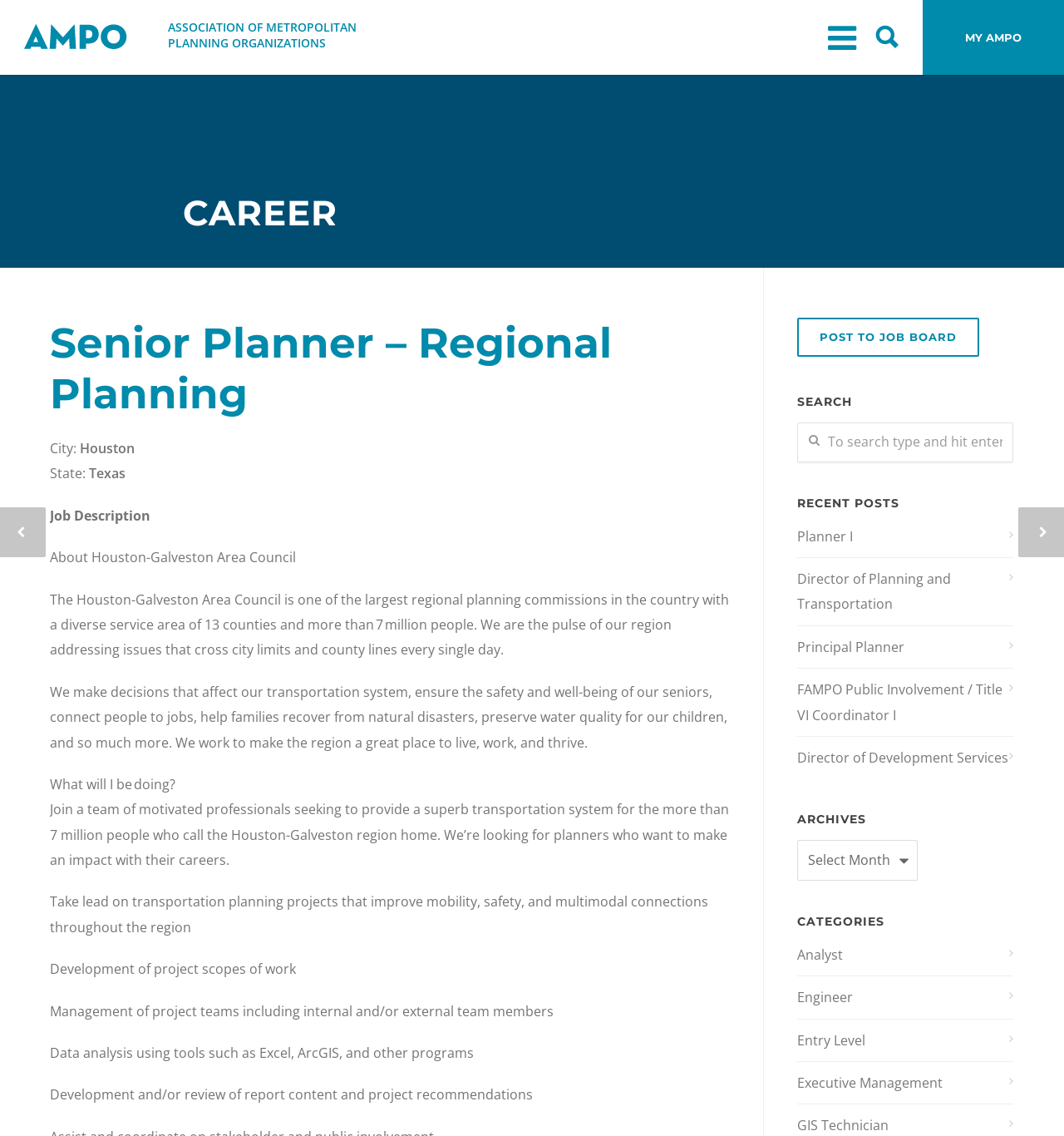Examine the screenshot and answer the question in as much detail as possible: What is the purpose of the 'SEARCH' feature?

I inferred the purpose of the 'SEARCH' feature by looking at the heading element 'SEARCH' and the accompanying textbox element, which suggests that users can input search queries to find specific job postings.